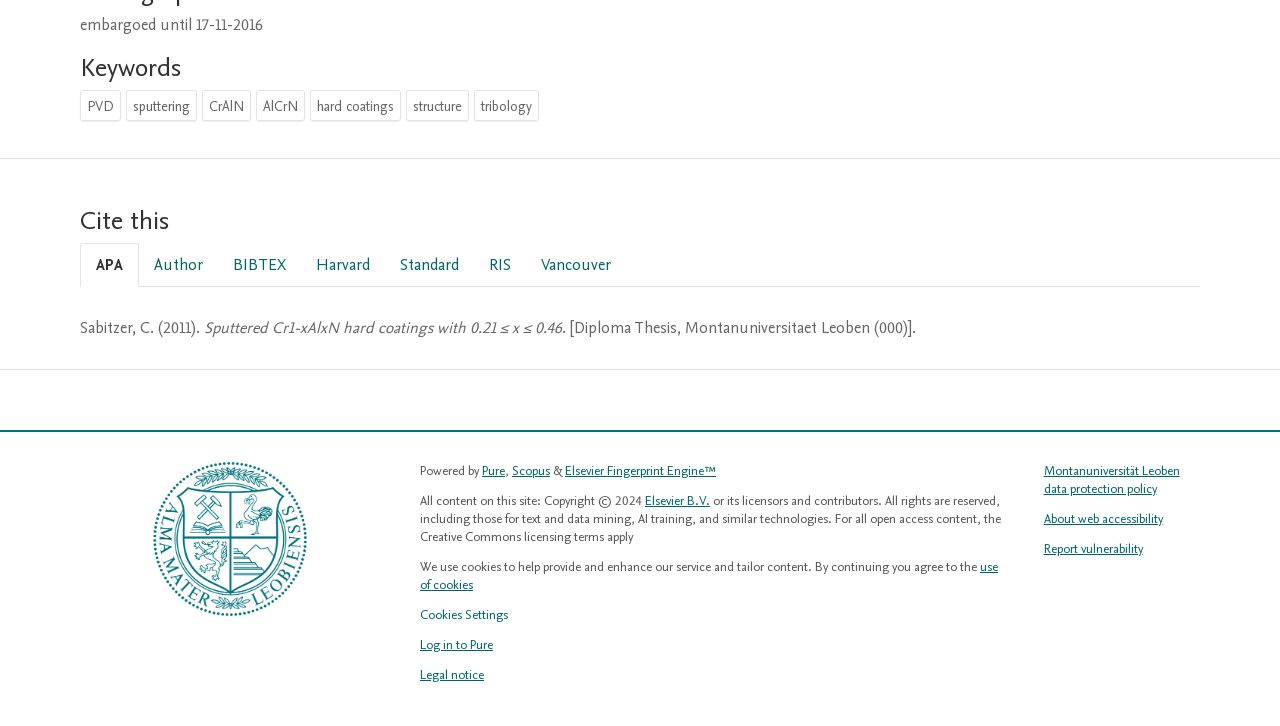Please predict the bounding box coordinates of the element's region where a click is necessary to complete the following instruction: "Go to Pure website". The coordinates should be represented by four float numbers between 0 and 1, i.e., [left, top, right, bottom].

[0.377, 0.637, 0.395, 0.661]